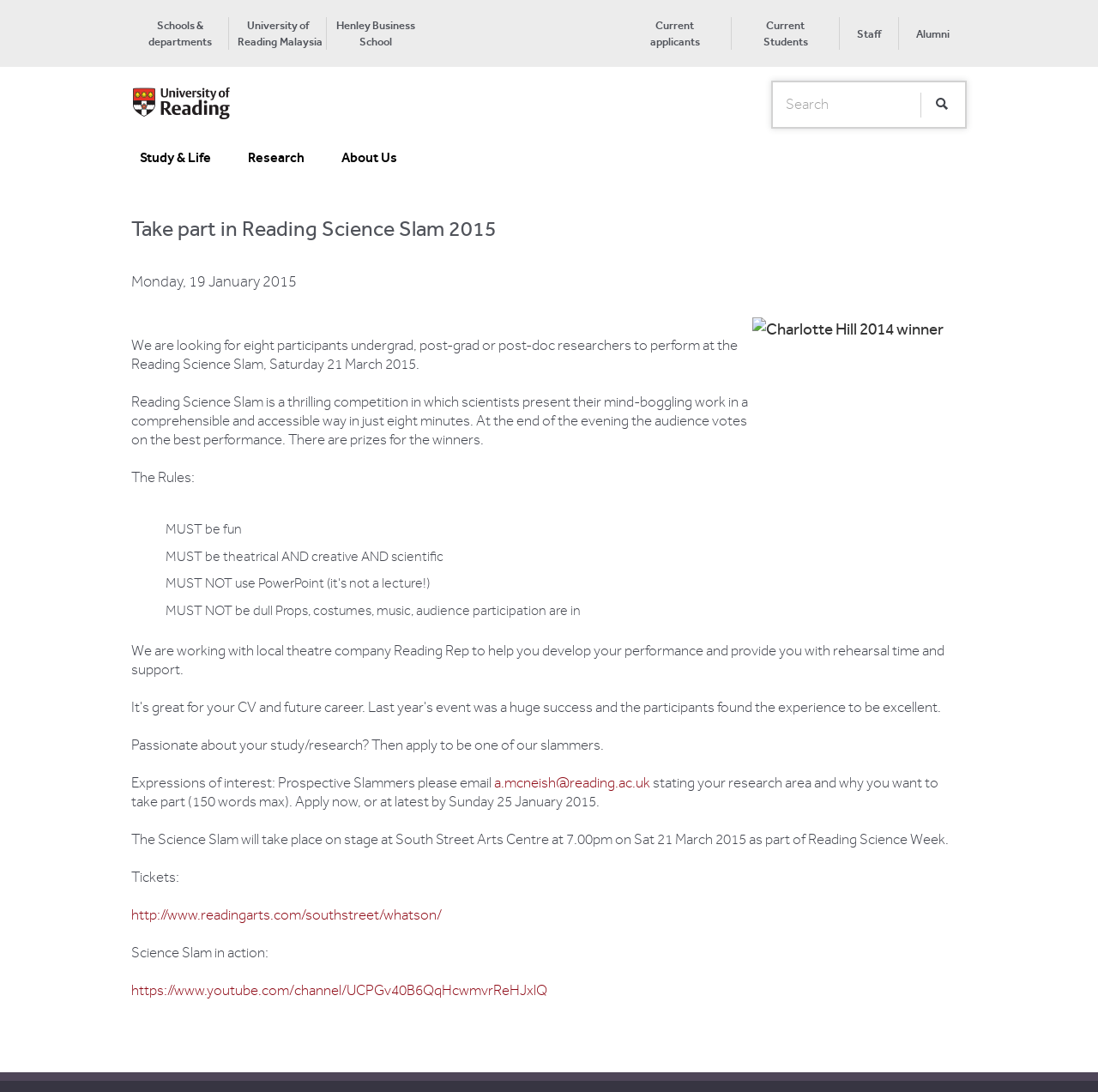Find the bounding box coordinates of the clickable element required to execute the following instruction: "Click the 'Home' link". Provide the coordinates as four float numbers between 0 and 1, i.e., [left, top, right, bottom].

None